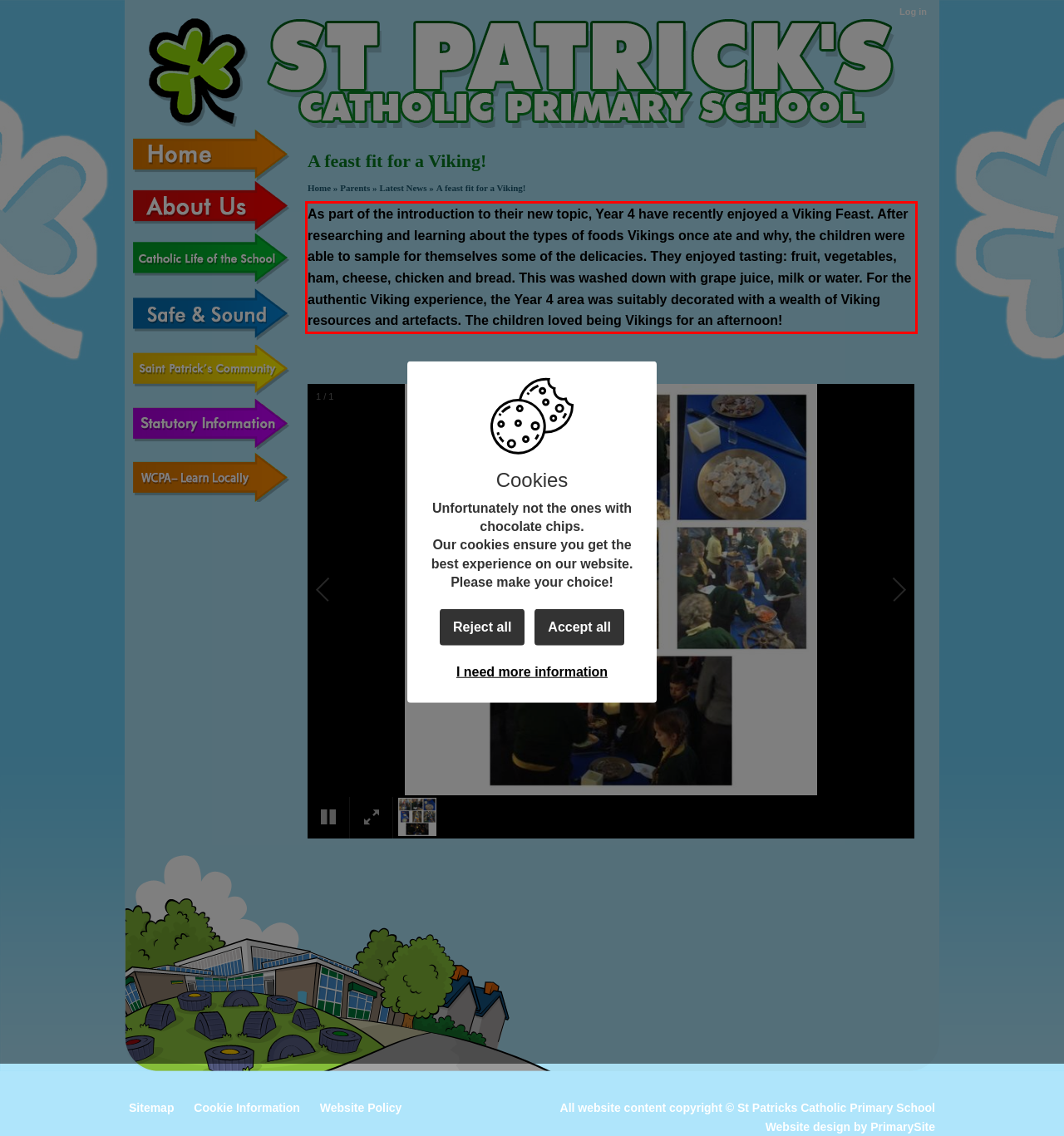Please identify and extract the text from the UI element that is surrounded by a red bounding box in the provided webpage screenshot.

As part of the introduction to their new topic, Year 4 have recently enjoyed a Viking Feast. After researching and learning about the types of foods Vikings once ate and why, the children were able to sample for themselves some of the delicacies. They enjoyed tasting: fruit, vegetables, ham, cheese, chicken and bread. This was washed down with grape juice, milk or water. For the authentic Viking experience, the Year 4 area was suitably decorated with a wealth of Viking resources and artefacts. The children loved being Vikings for an afternoon!